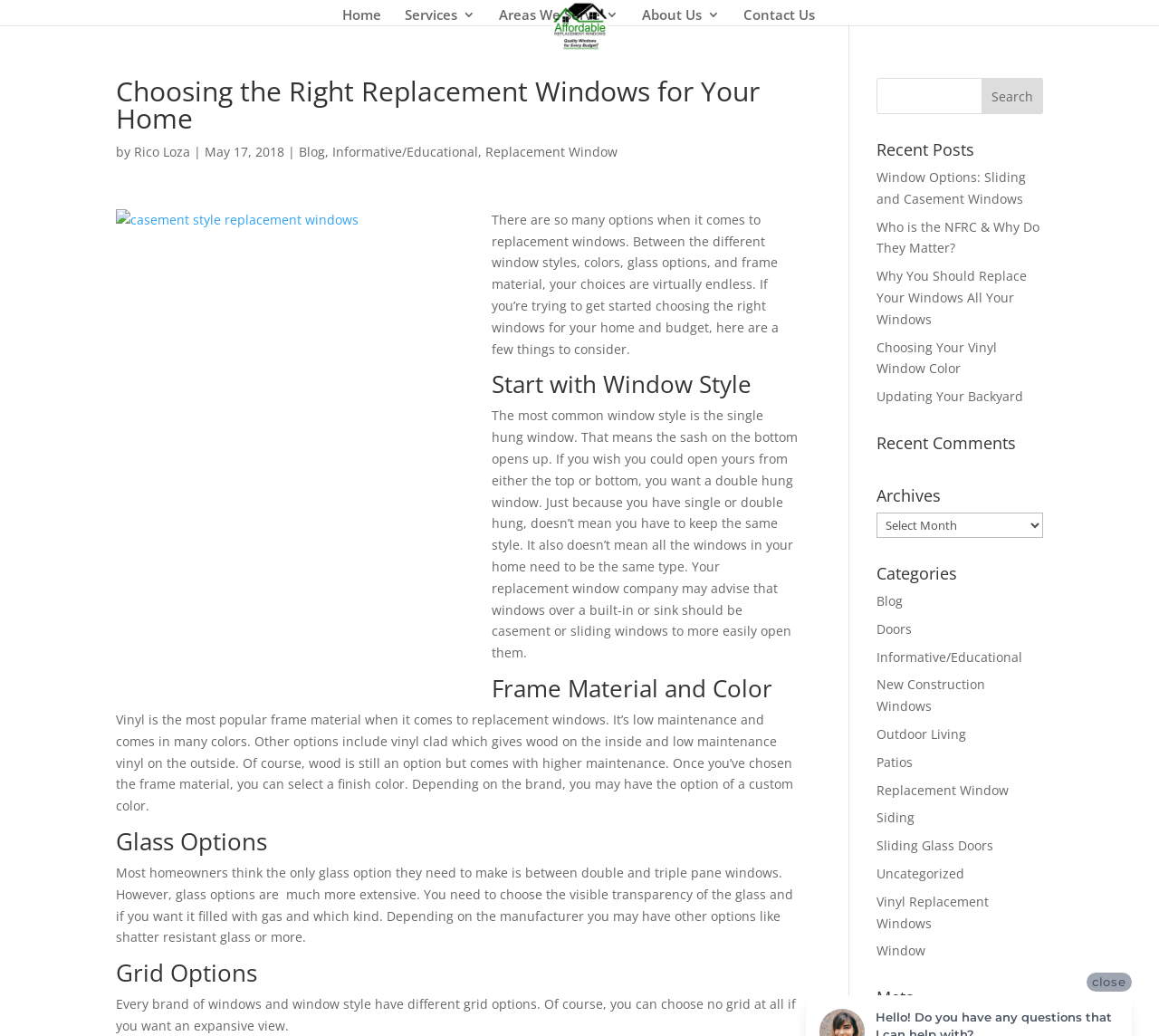Please identify the bounding box coordinates of the element that needs to be clicked to perform the following instruction: "Search for something".

[0.756, 0.075, 0.9, 0.11]